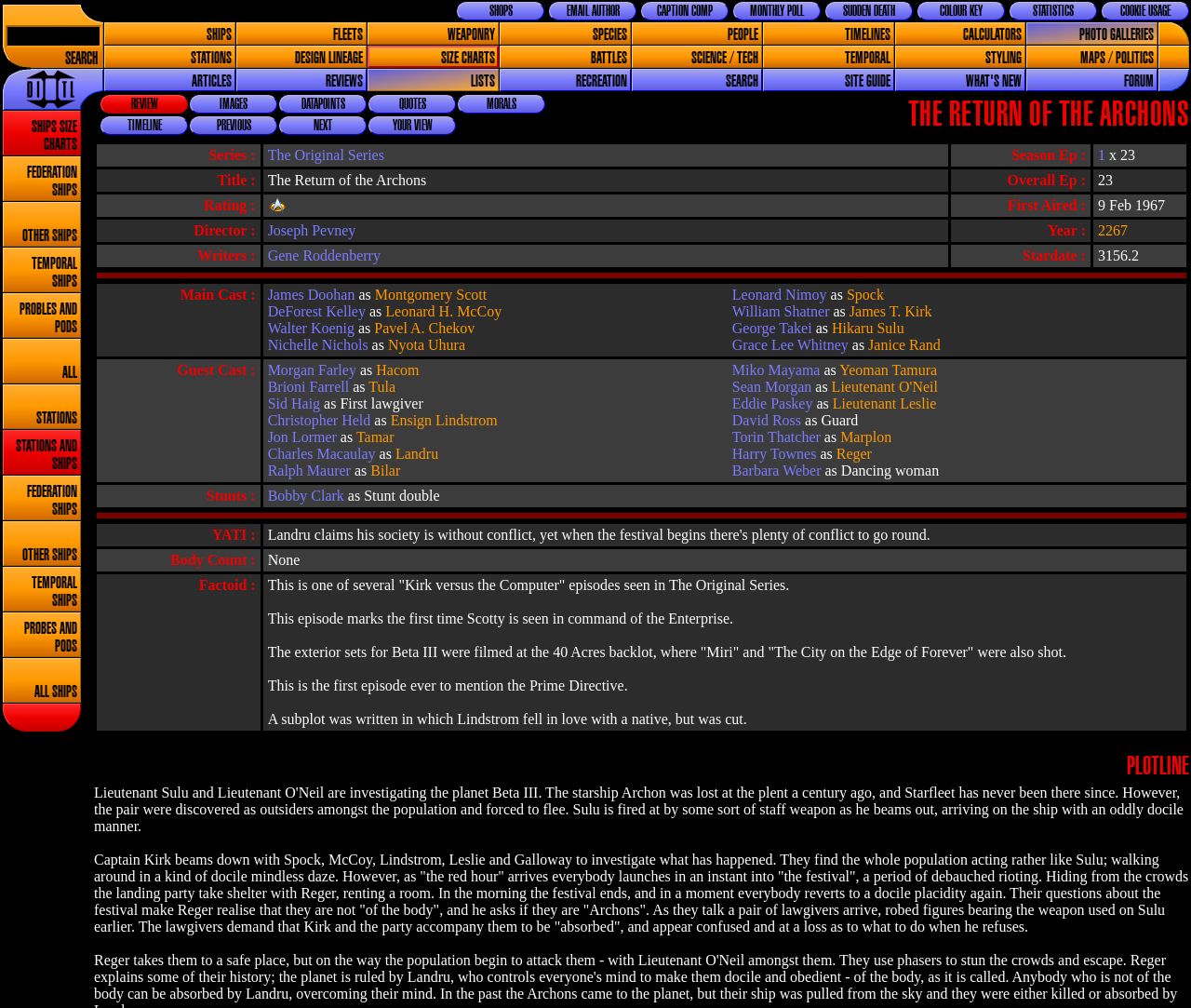Locate the bounding box coordinates of the element I should click to achieve the following instruction: "Read the review of The Return of the Archons".

[0.084, 0.094, 0.158, 0.113]